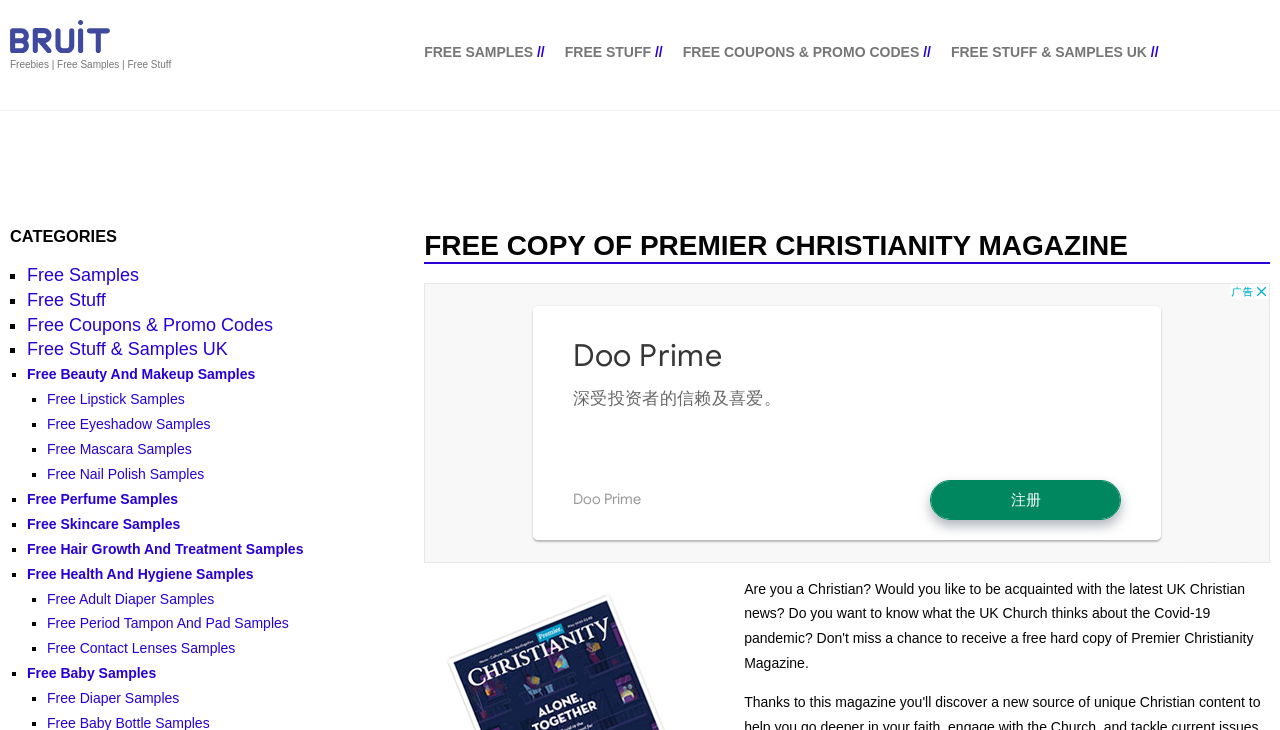Locate and provide the bounding box coordinates for the HTML element that matches this description: "aria-label="Advertisement" name="aswift_0" title="Advertisement"".

[0.331, 0.387, 0.992, 0.771]